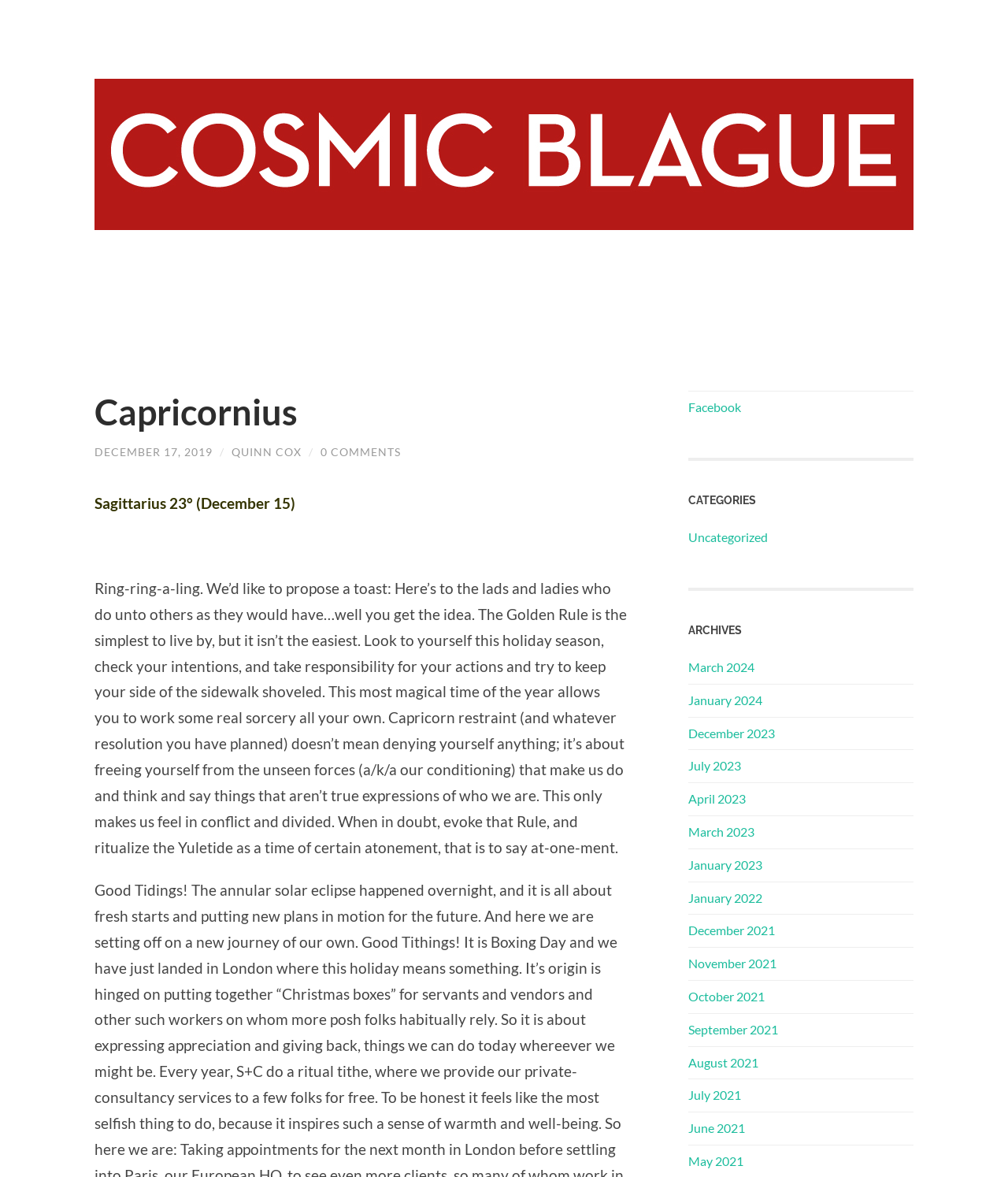Please find the bounding box coordinates of the element that must be clicked to perform the given instruction: "Visit the Facebook page". The coordinates should be four float numbers from 0 to 1, i.e., [left, top, right, bottom].

[0.683, 0.339, 0.735, 0.352]